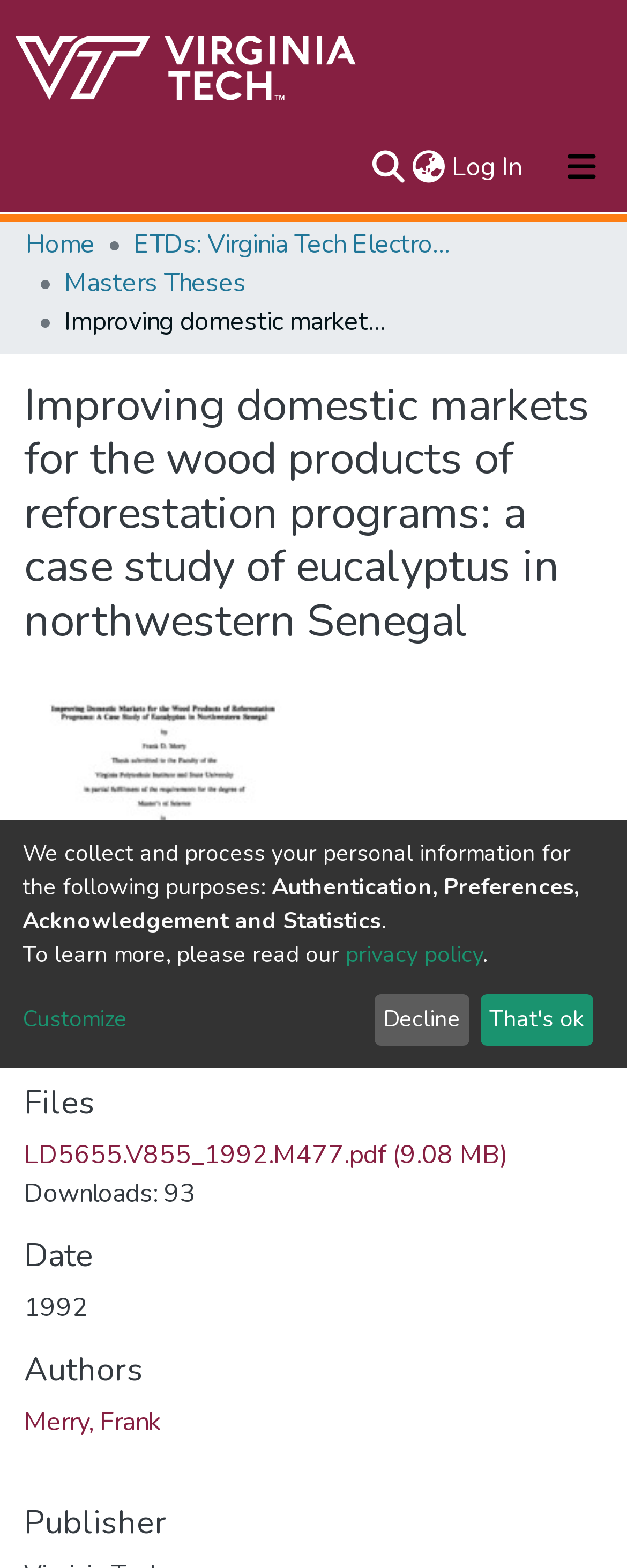Respond with a single word or phrase to the following question:
What is the language of the webpage?

English